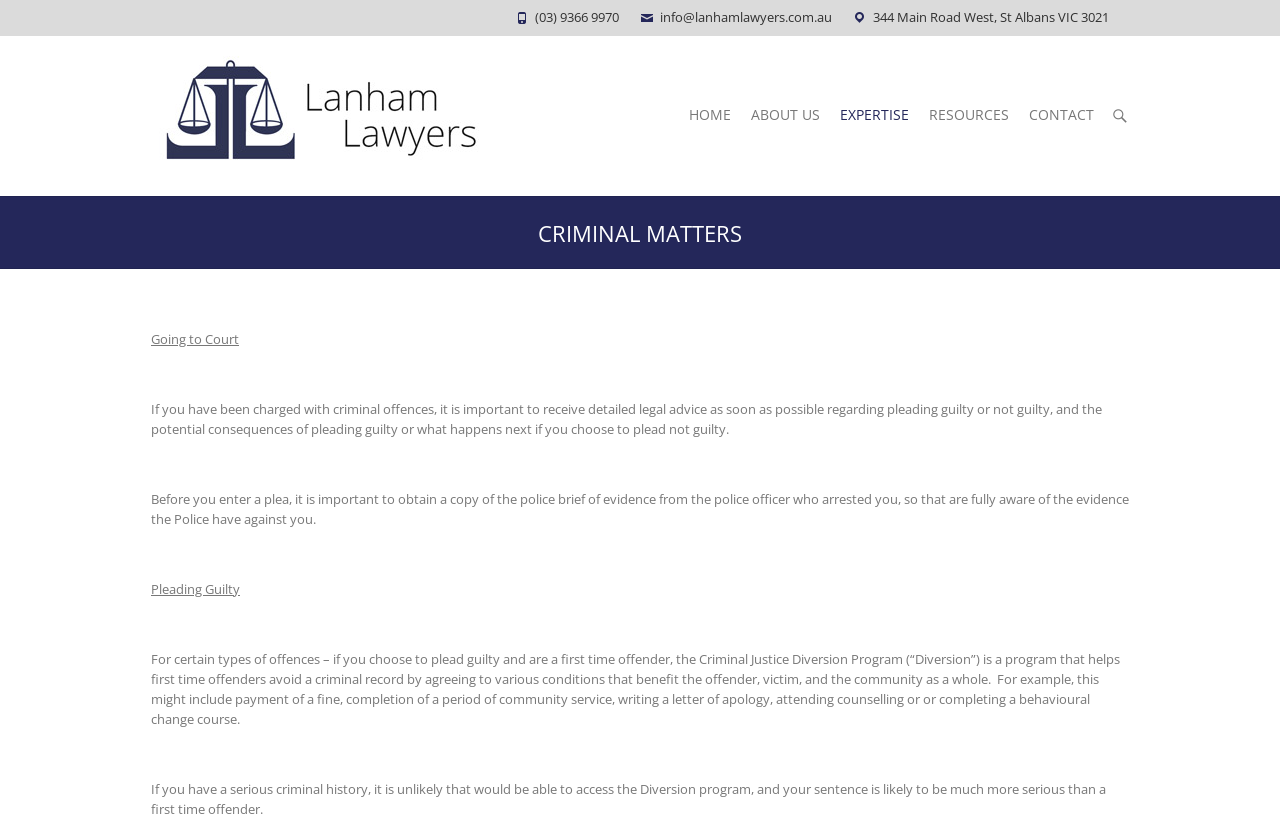Please specify the coordinates of the bounding box for the element that should be clicked to carry out this instruction: "Visit the contact page". The coordinates must be four float numbers between 0 and 1, formatted as [left, top, right, bottom].

[0.804, 0.08, 0.855, 0.201]